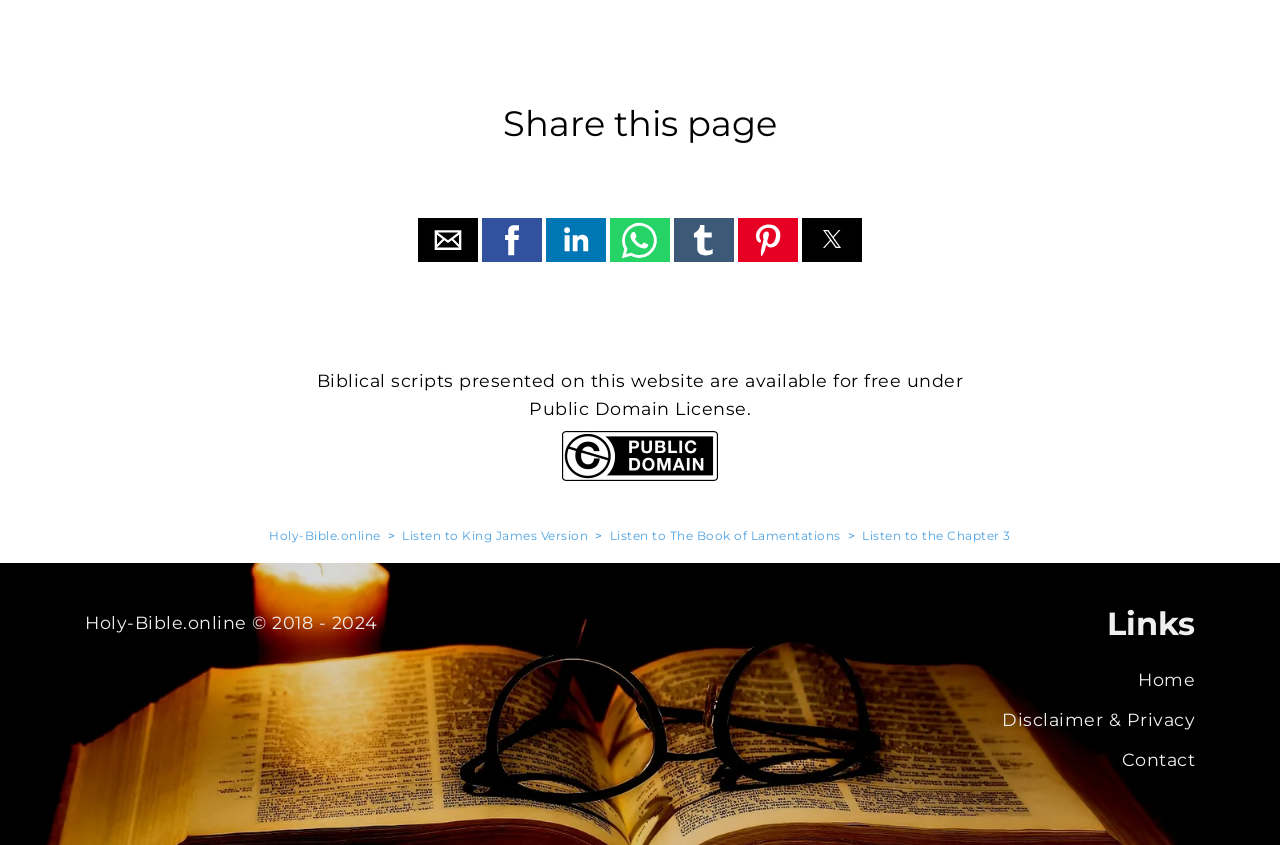Please mark the clickable region by giving the bounding box coordinates needed to complete this instruction: "Visit the Public Domain Mark page".

[0.439, 0.551, 0.561, 0.574]